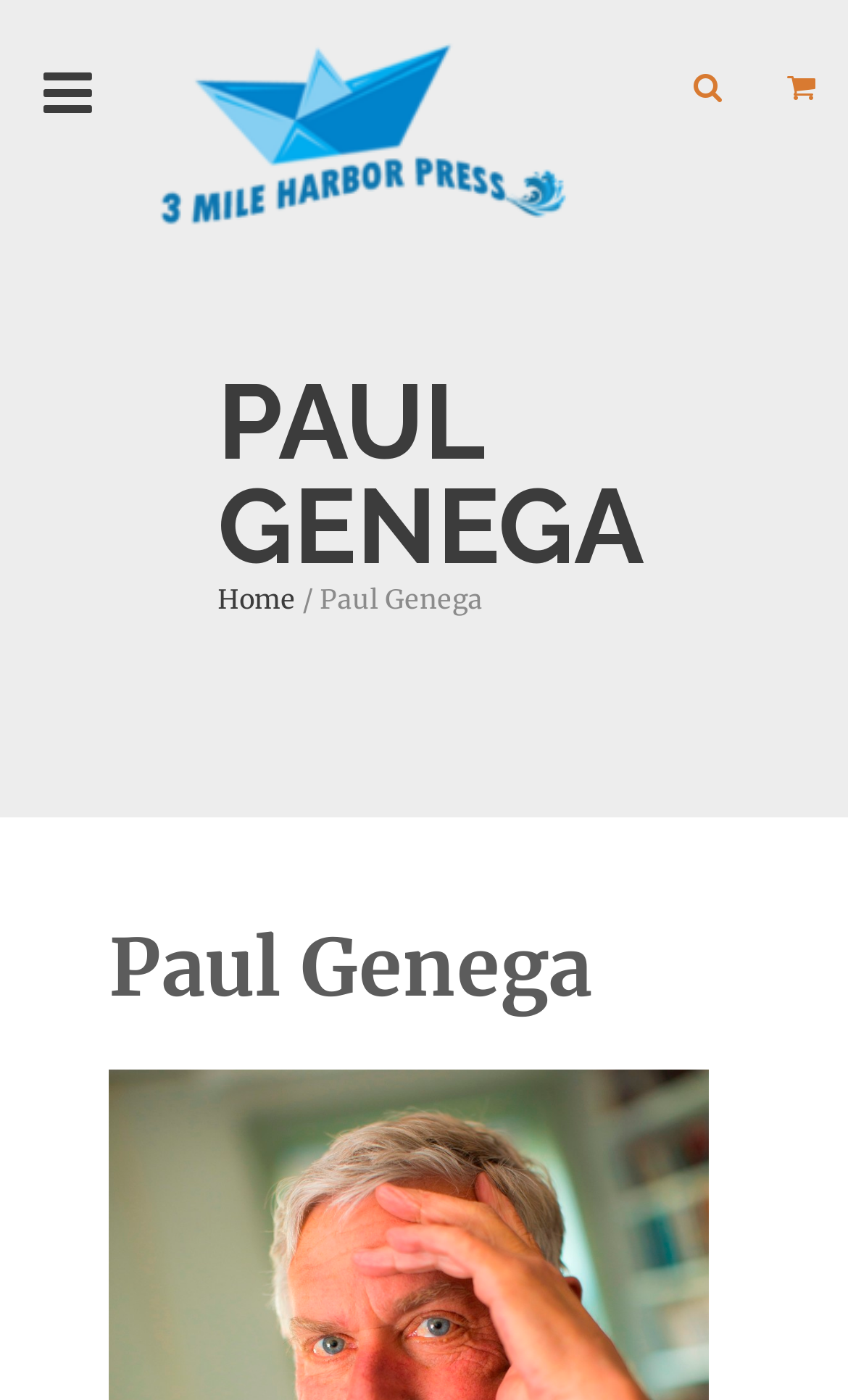Please answer the following question as detailed as possible based on the image: 
How many navigation links are there?

There are three navigation links on the webpage, which can be found by examining the link elements. The first link element is located at [0.256, 0.416, 0.349, 0.439] with the text 'Home', the second link element is located at [0.779, 0.031, 0.89, 0.093] with the icon '', and the third link element is located at [0.89, 0.031, 1.0, 0.093] with the icon ''.